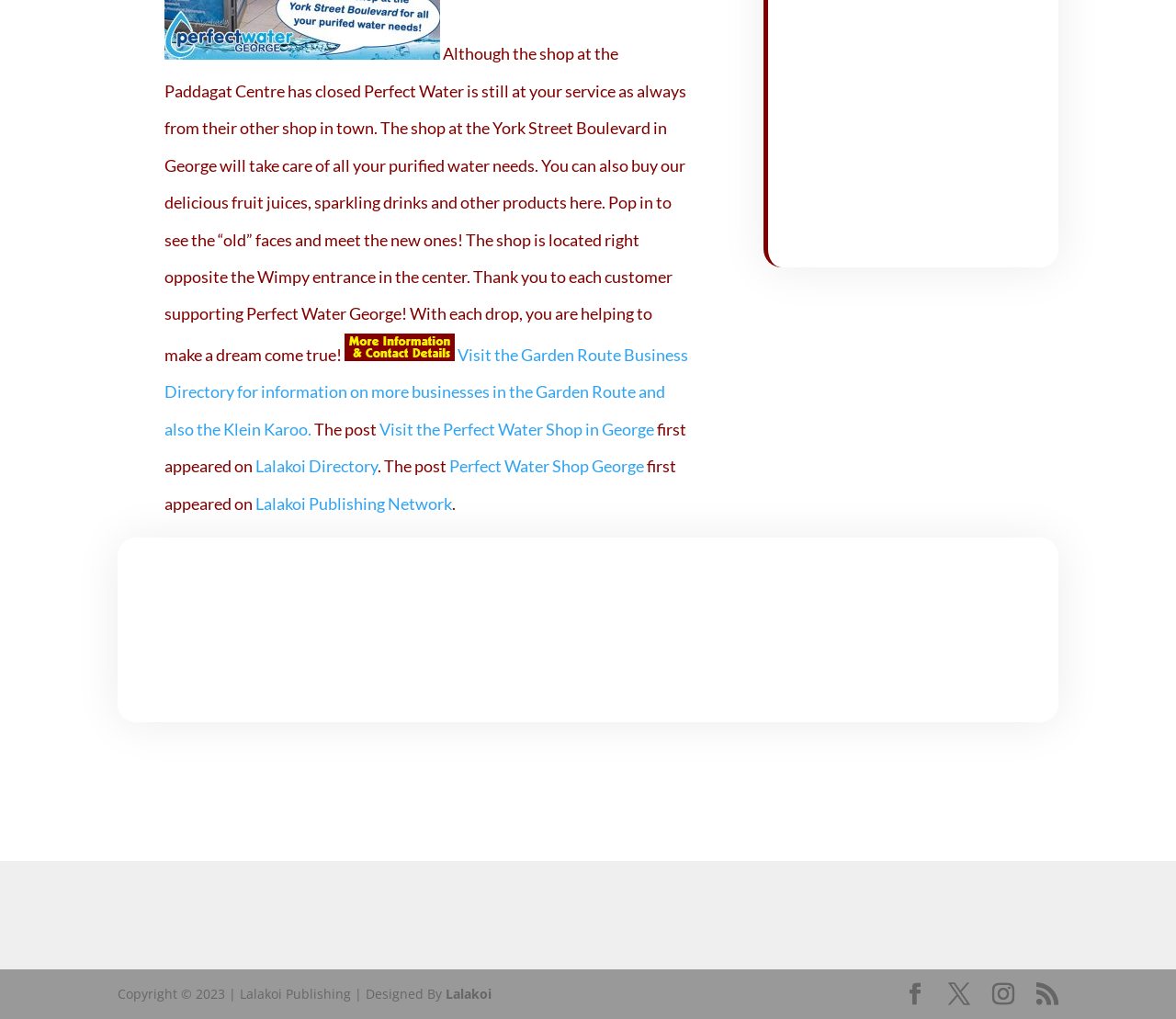From the webpage screenshot, predict the bounding box coordinates (top-left x, top-left y, bottom-right x, bottom-right y) for the UI element described here: Facebook

[0.769, 0.965, 0.788, 0.987]